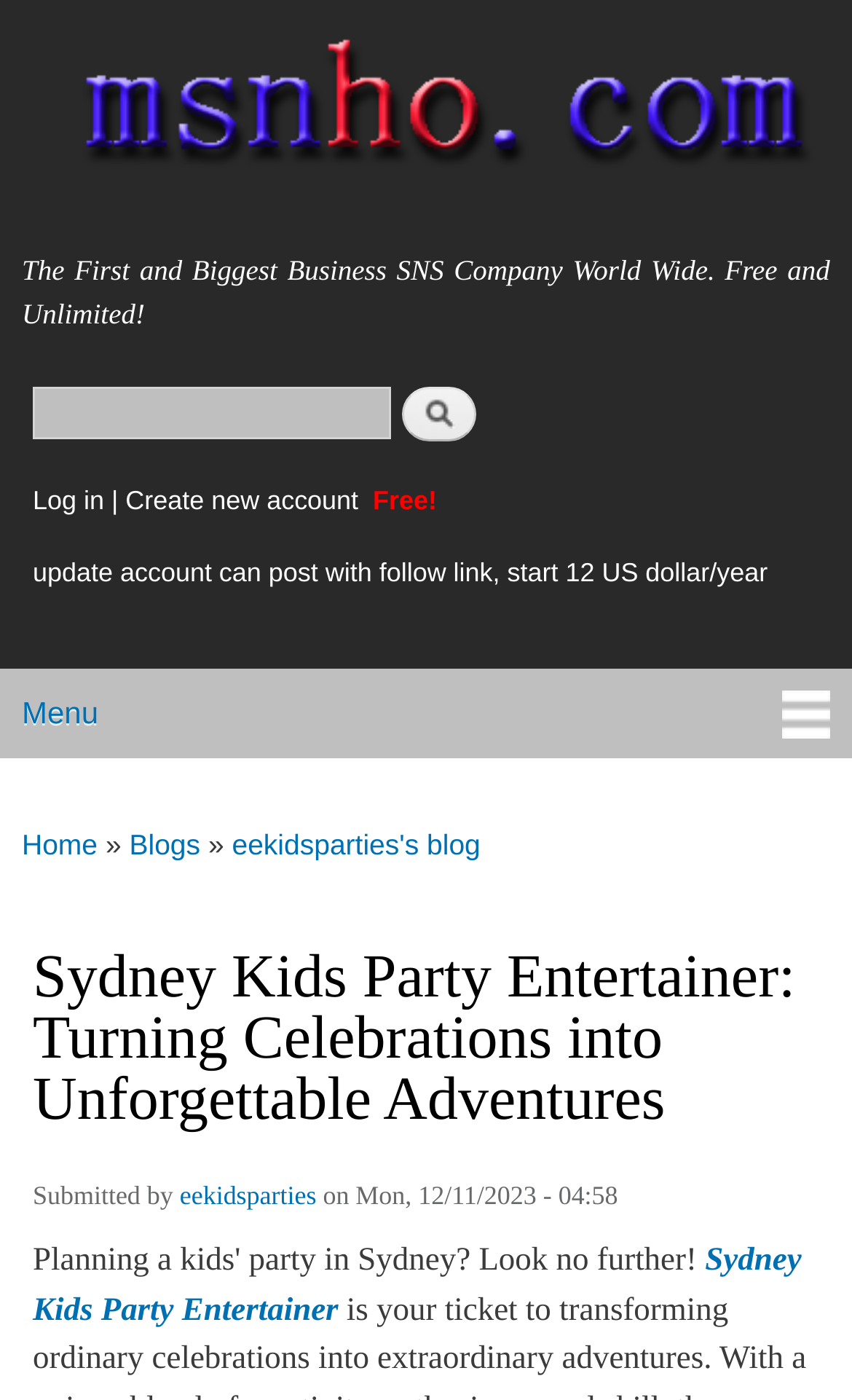Analyze the image and deliver a detailed answer to the question: What is the purpose of the search form?

I inferred the purpose of the search form by looking at its location and the elements surrounding it. The search form is located near the top of the webpage, and it has a textbox and a search button, which suggests that its purpose is to allow users to search for something.